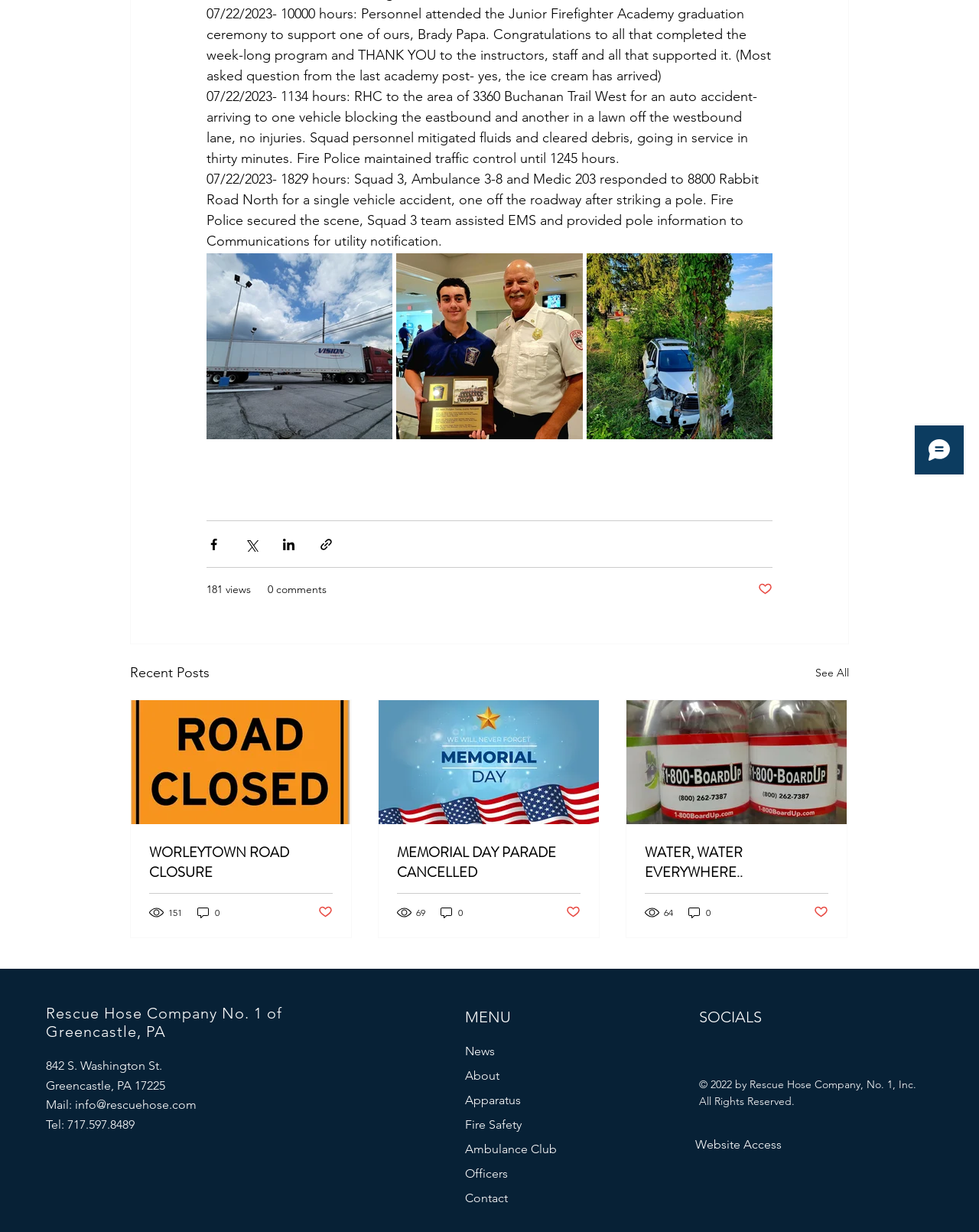Identify the bounding box for the described UI element. Provide the coordinates in (top-left x, top-left y, bottom-right x, bottom-right y) format with values ranging from 0 to 1: MEMORIAL DAY PARADE CANCELLED

[0.405, 0.684, 0.593, 0.716]